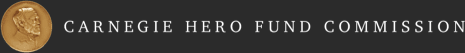Give a one-word or short phrase answer to this question: 
What is the purpose of the Carnegie Hero Fund Commission?

To recognize acts of heroism